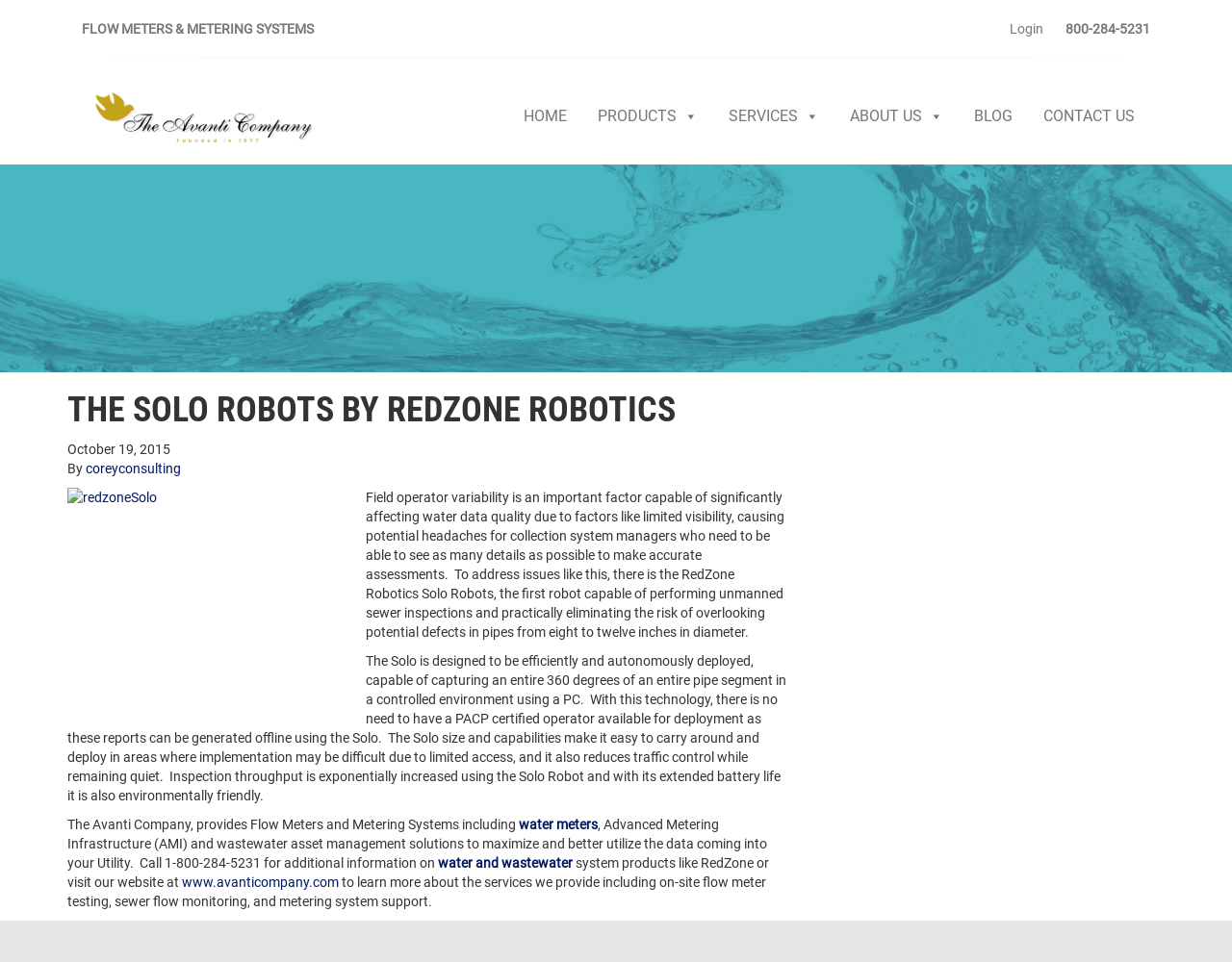Indicate the bounding box coordinates of the clickable region to achieve the following instruction: "Search for something."

None